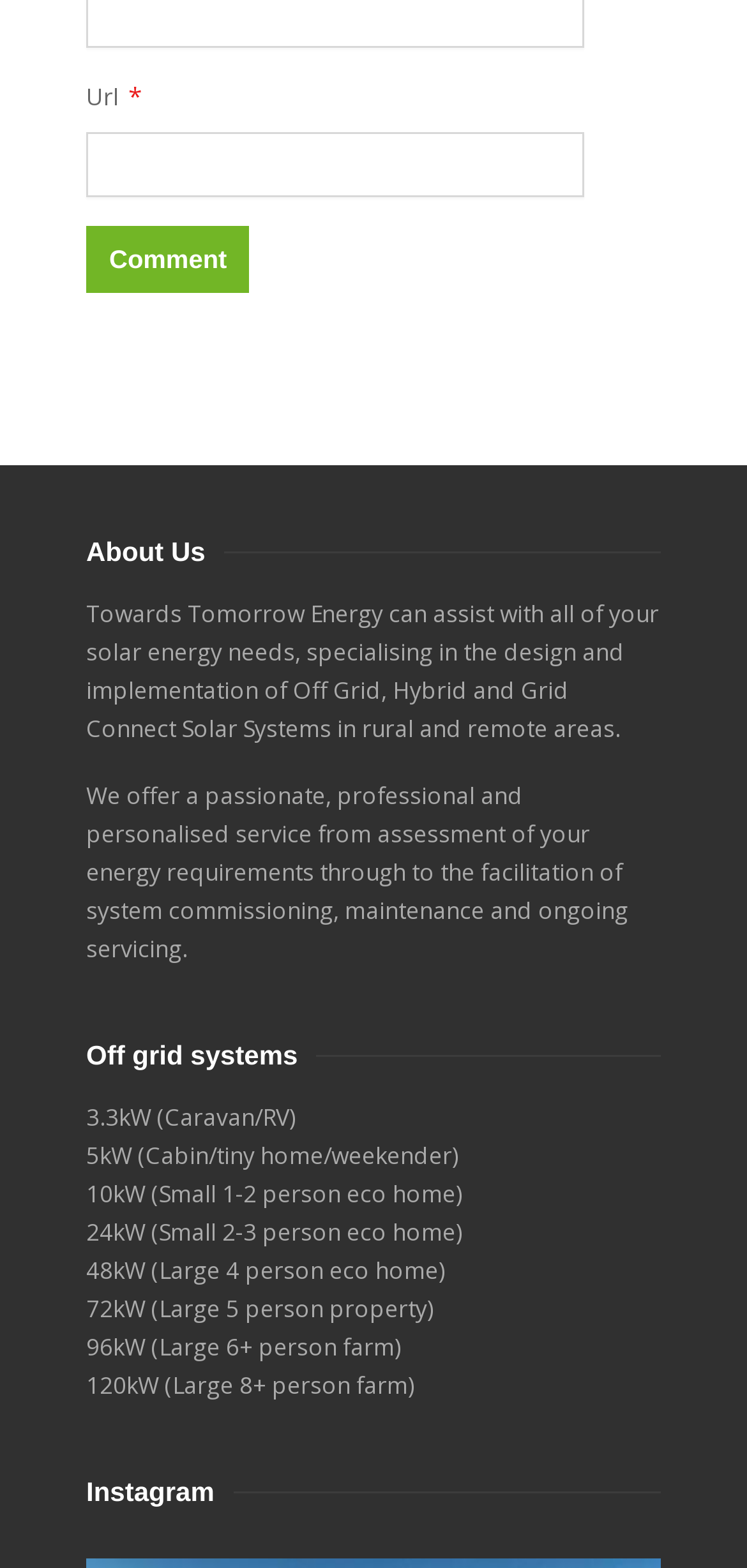Provide the bounding box coordinates of the area you need to click to execute the following instruction: "Enter email address".

[0.115, 0.085, 0.782, 0.126]